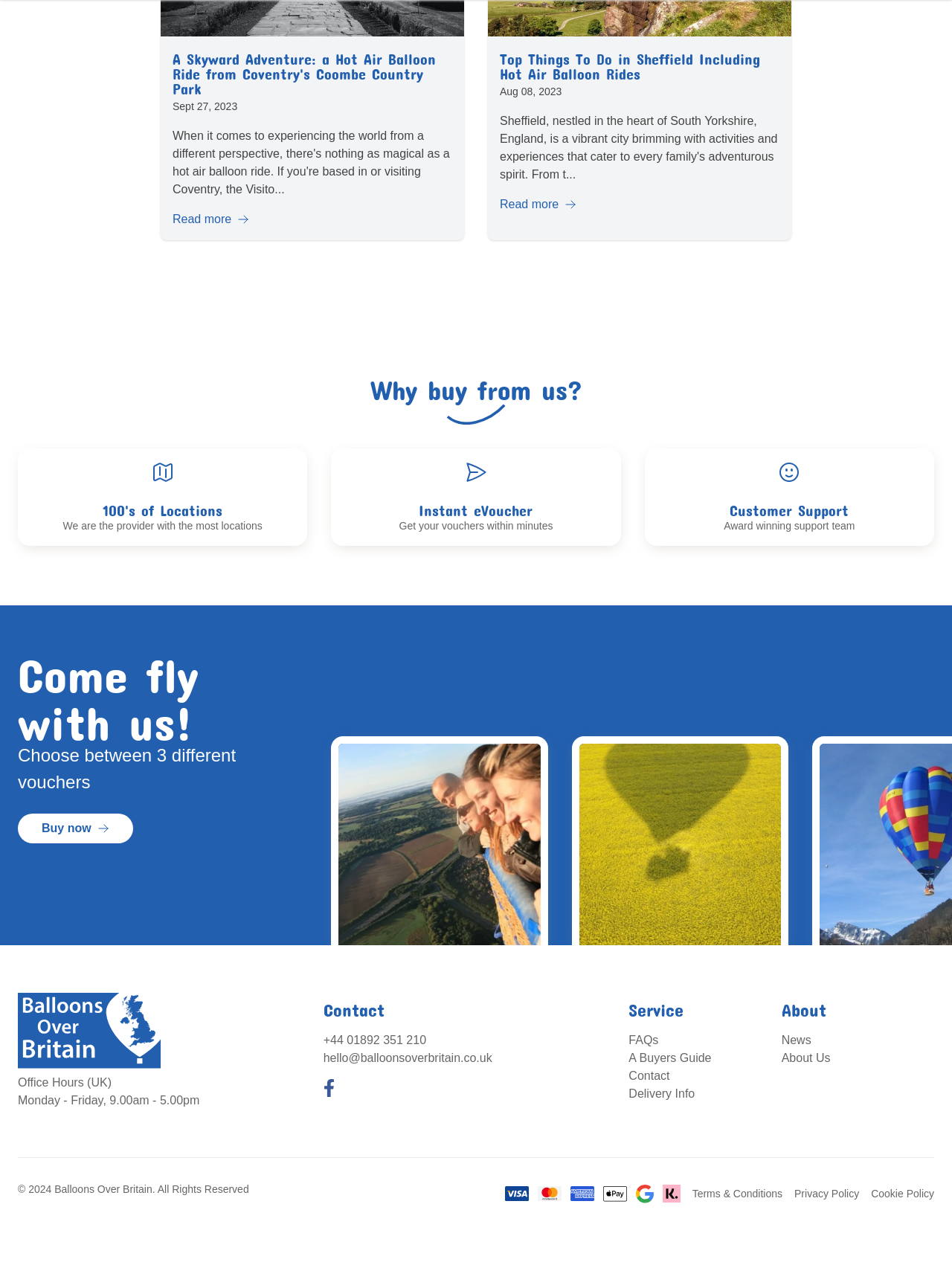What are the office hours of the website's office?
Give a detailed response to the question by analyzing the screenshot.

The webpage has a section providing contact information, including office hours, which are listed as 'Monday - Friday, 9.00am - 5.00pm'.